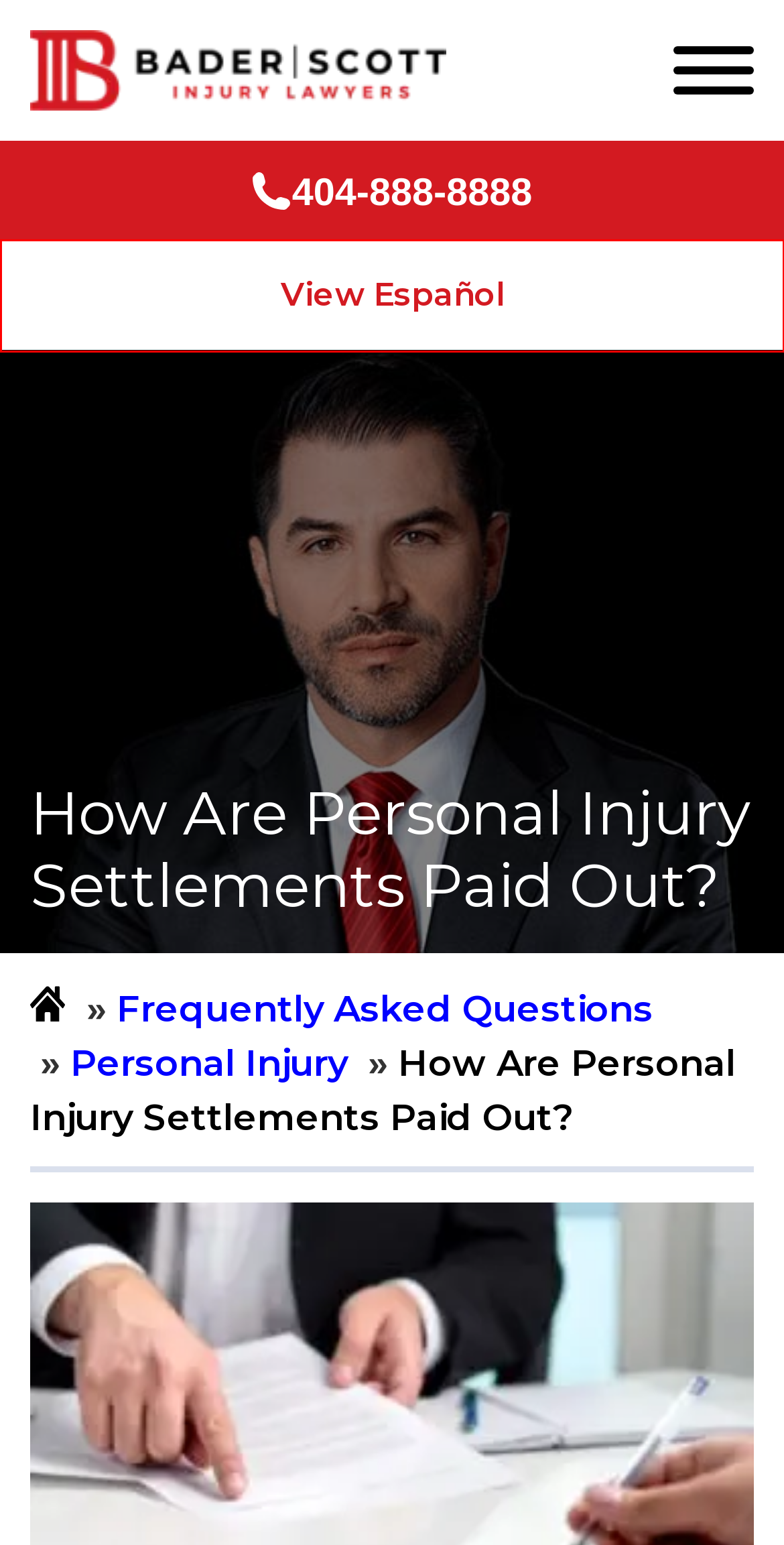You are provided with a screenshot of a webpage that has a red bounding box highlighting a UI element. Choose the most accurate webpage description that matches the new webpage after clicking the highlighted element. Here are your choices:
A. Woodstock Personal Injury Lawyer | Bader Scott Injury Lawyers
B. Pedestrian Accidents FAQs | Bader Scott Injury Lawyers
C. Los Abogados de Accidentes Bader Scott | Bader Scott Injury Lawyers
D. Frequently Asked Questions | Bader Scott Injury Lawyers
E. Bicycle Accidents Blog - Bader Scott Injury Lawyers
F. Georgia Personal Injury Law Firm | Bader Scott Injury Lawyers
G. Privacy Policy - Bader Scott Injury Lawyers
H. Personal Injury Lawyer in Atlanta | No-Win No-Fee

C